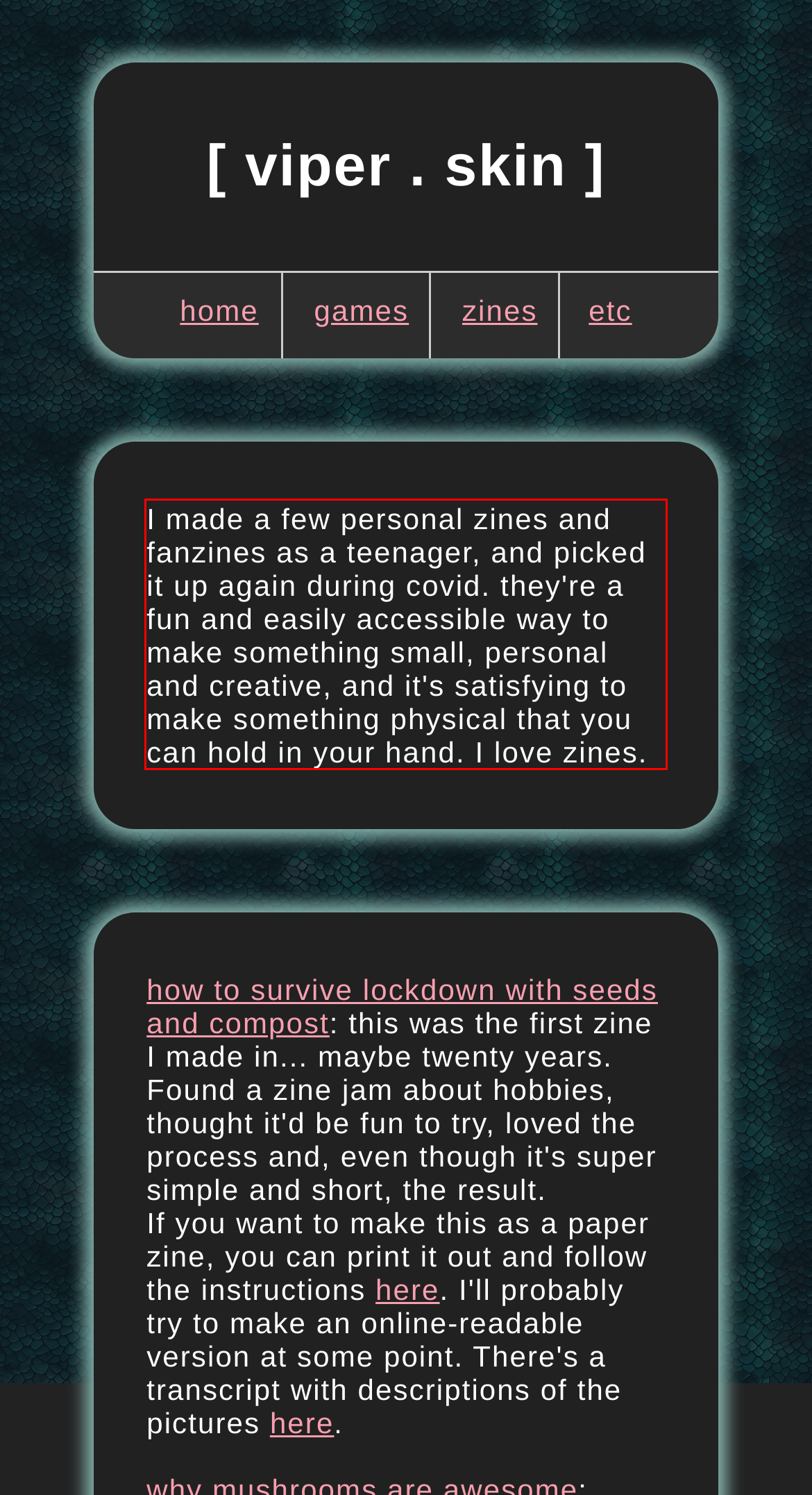In the screenshot of the webpage, find the red bounding box and perform OCR to obtain the text content restricted within this red bounding box.

I made a few personal zines and fanzines as a teenager, and picked it up again during covid. they're a fun and easily accessible way to make something small, personal and creative, and it's satisfying to make something physical that you can hold in your hand. I love zines.